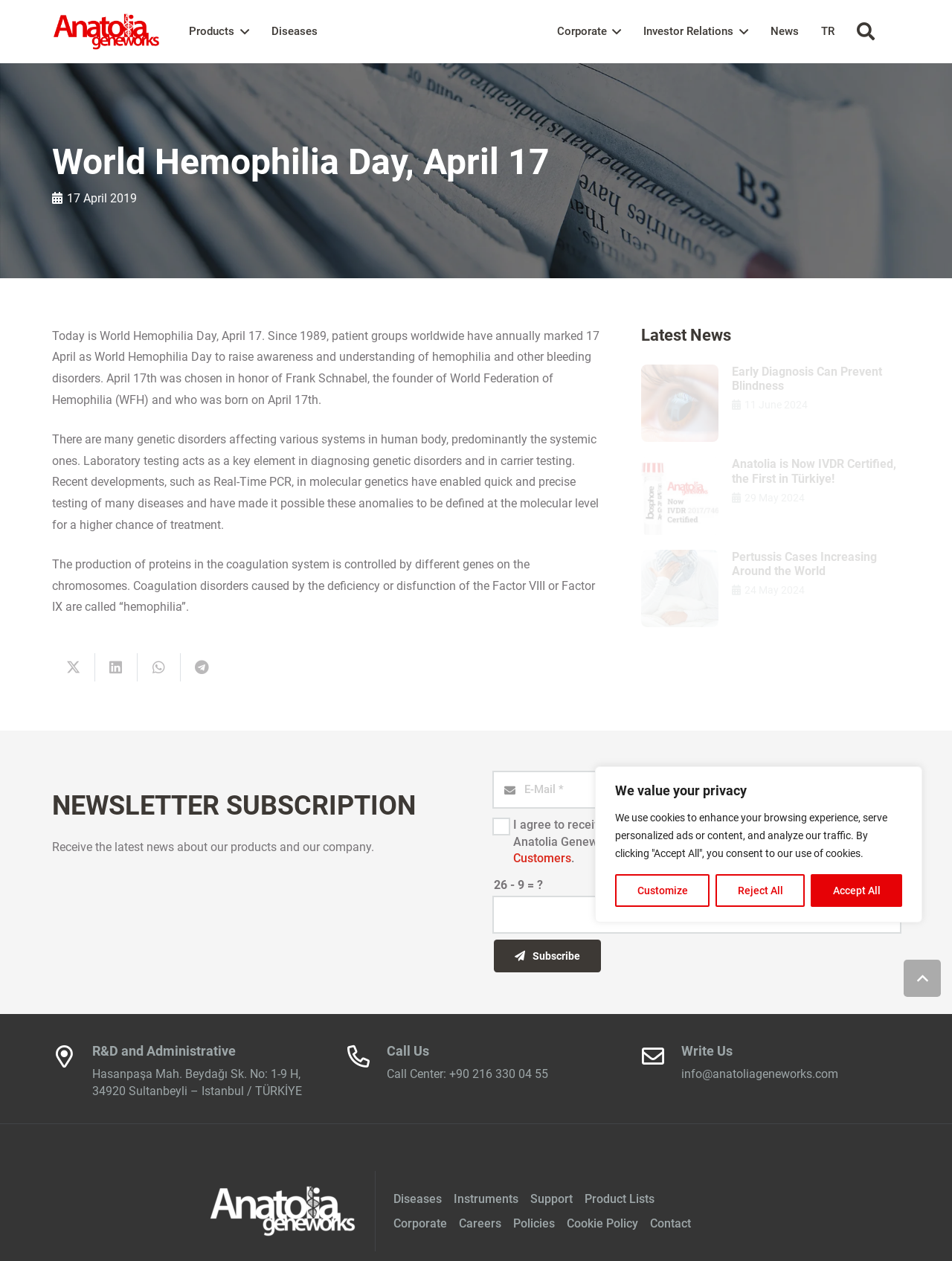What is the call center number of Anatolia Geneworks?
From the details in the image, provide a complete and detailed answer to the question.

The call center number of Anatolia Geneworks is provided in the 'Call Us' section, which is +90 216 330 04 55.